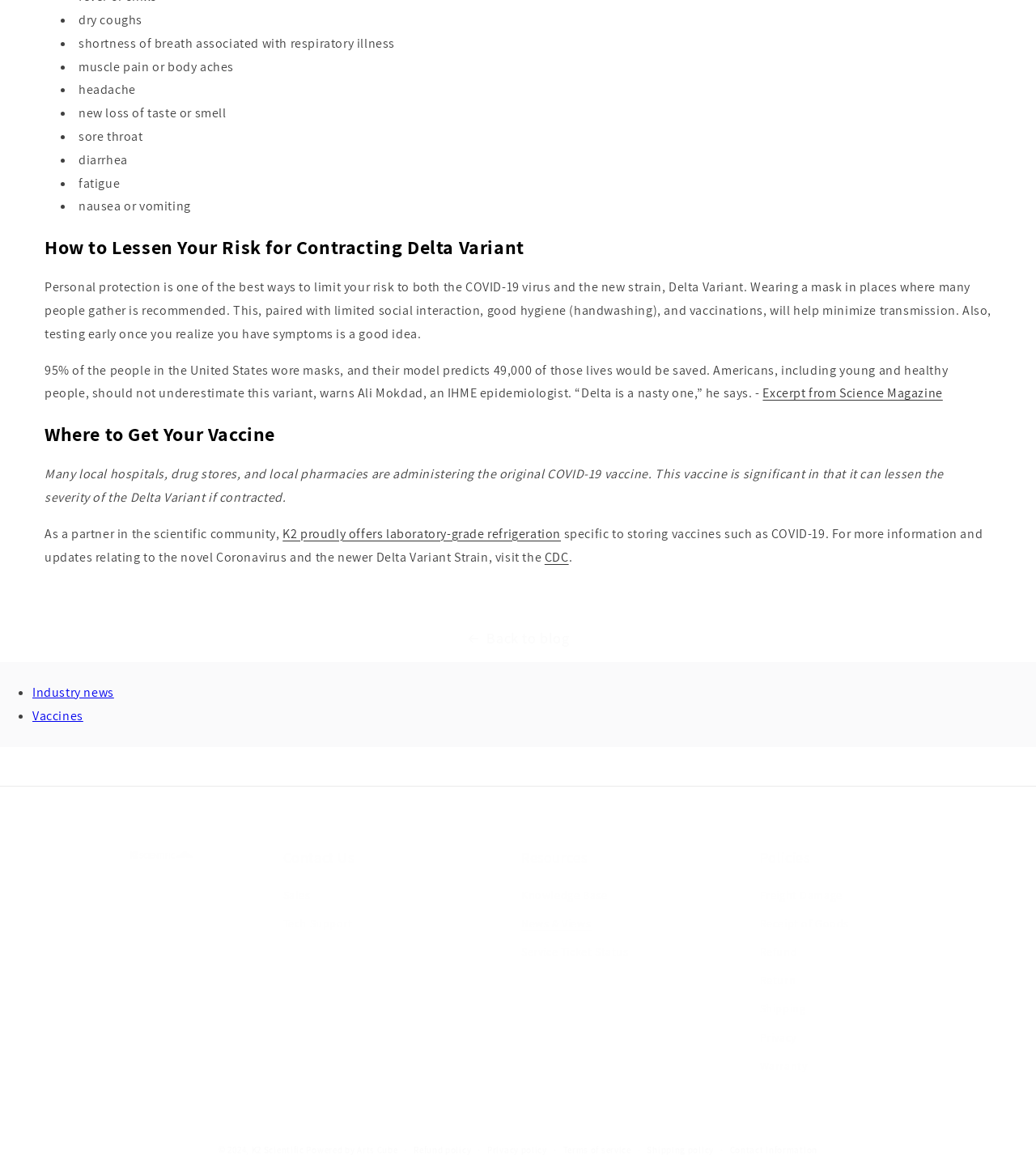Pinpoint the bounding box coordinates of the element that must be clicked to accomplish the following instruction: "Contact Us". The coordinates should be in the format of four float numbers between 0 and 1, i.e., [left, top, right, bottom].

[0.273, 0.724, 0.497, 0.741]